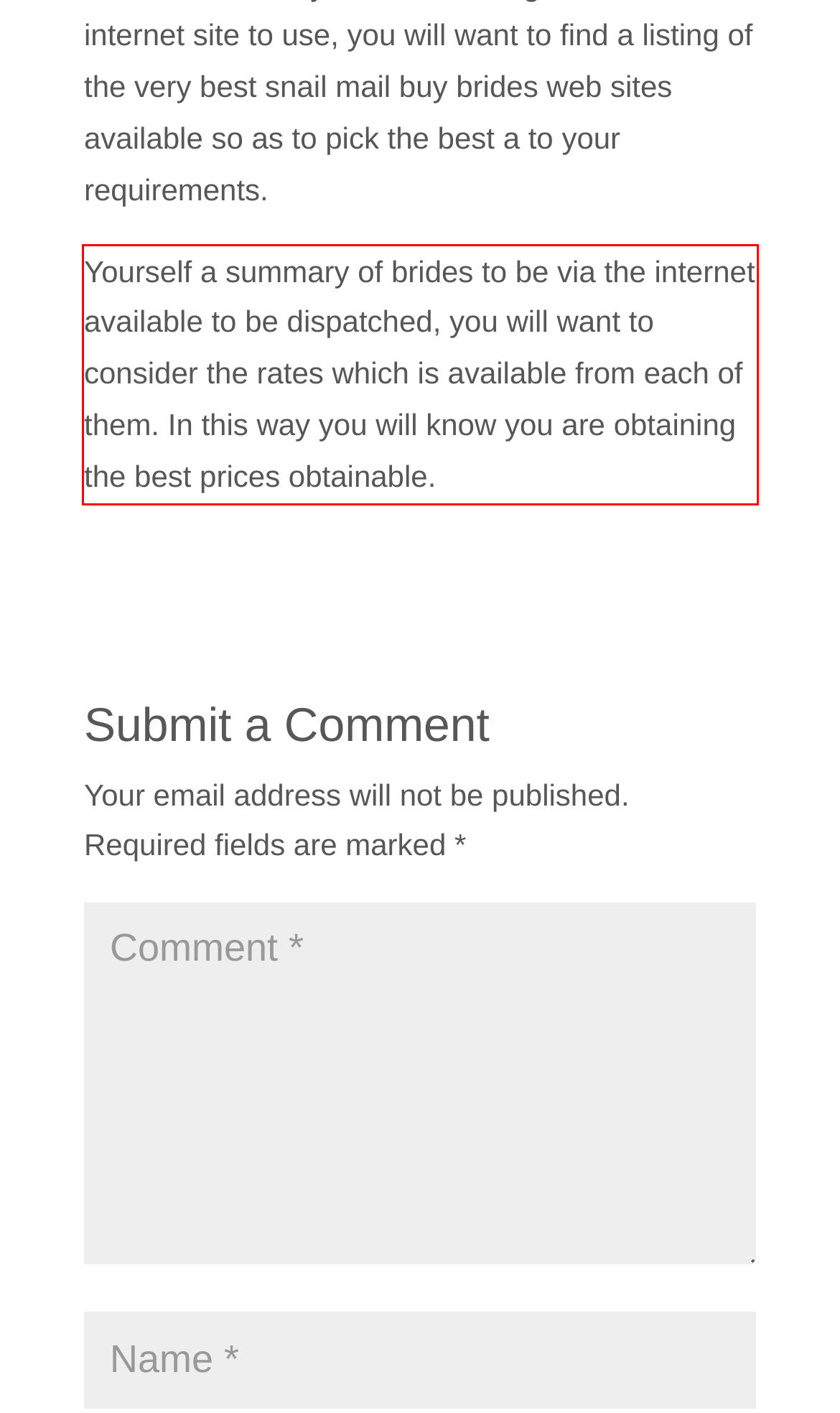Identify the text inside the red bounding box in the provided webpage screenshot and transcribe it.

Yourself a summary of brides to be via the internet available to be dispatched, you will want to consider the rates which is available from each of them. In this way you will know you are obtaining the best prices obtainable.